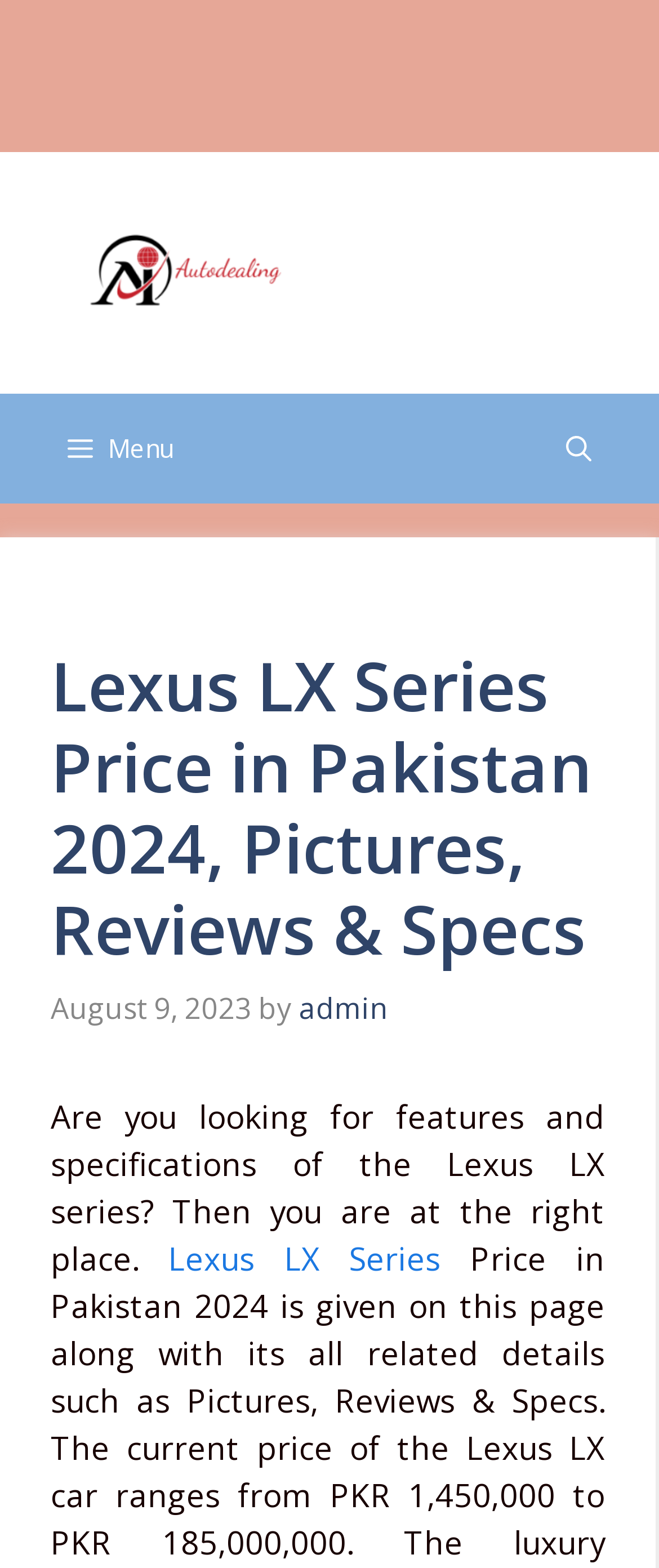What is the name of the author mentioned on this webpage?
Provide an in-depth answer to the question, covering all aspects.

I found the answer by looking at the link element which contains the text 'admin'. This element is located near the publication date, suggesting that 'admin' is the author of the webpage.